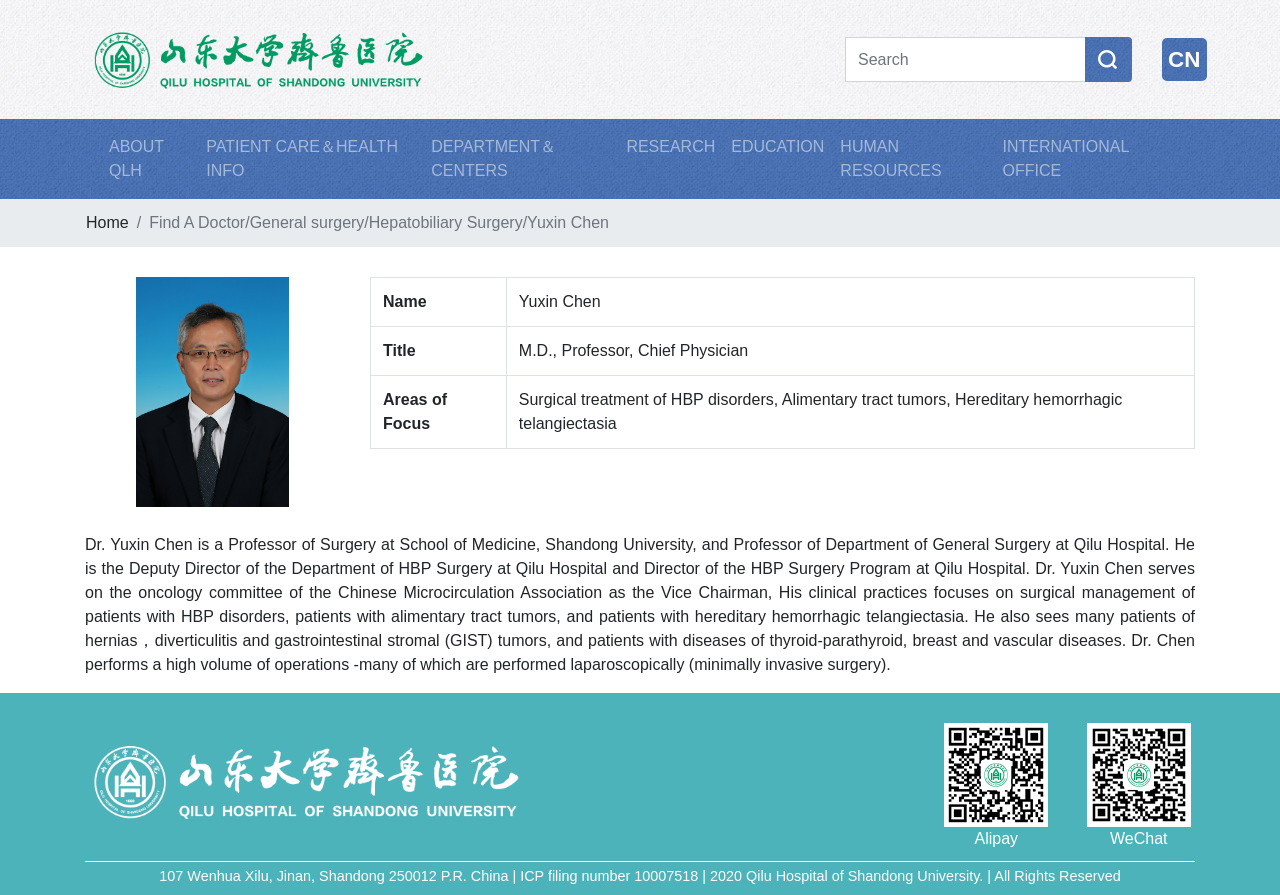What is the department of Dr. Yuxin Chen?
Can you provide an in-depth and detailed response to the question?

According to the text, Dr. Yuxin Chen is a Professor of Department of General Surgery at Qilu Hospital, which indicates that his department is the Department of General Surgery.